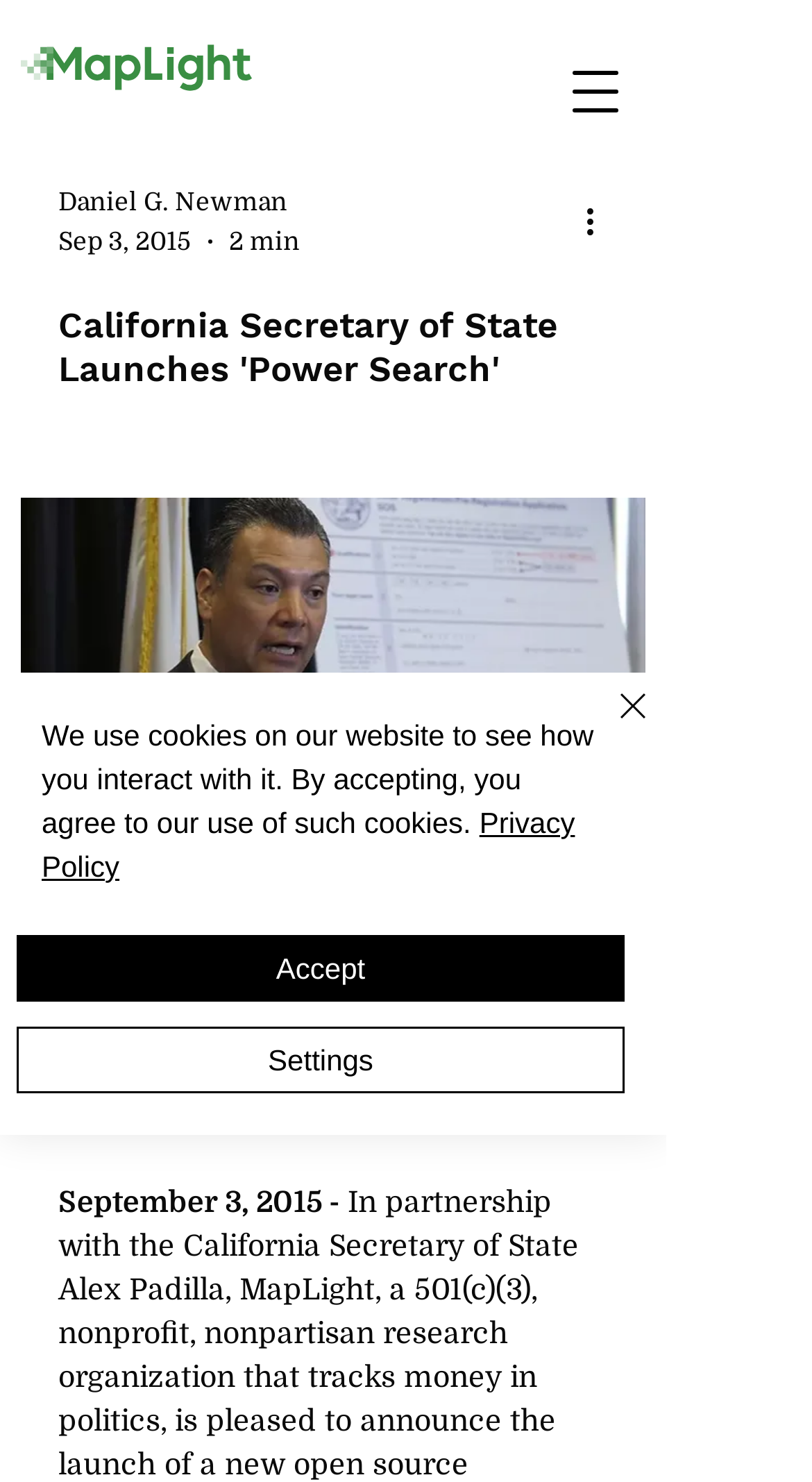What is the name of the person mentioned in the navigation menu?
Using the image, provide a detailed and thorough answer to the question.

By examining the navigation menu, I found a generic element with the text 'Daniel G. Newman', which suggests that this is the name of the person mentioned.